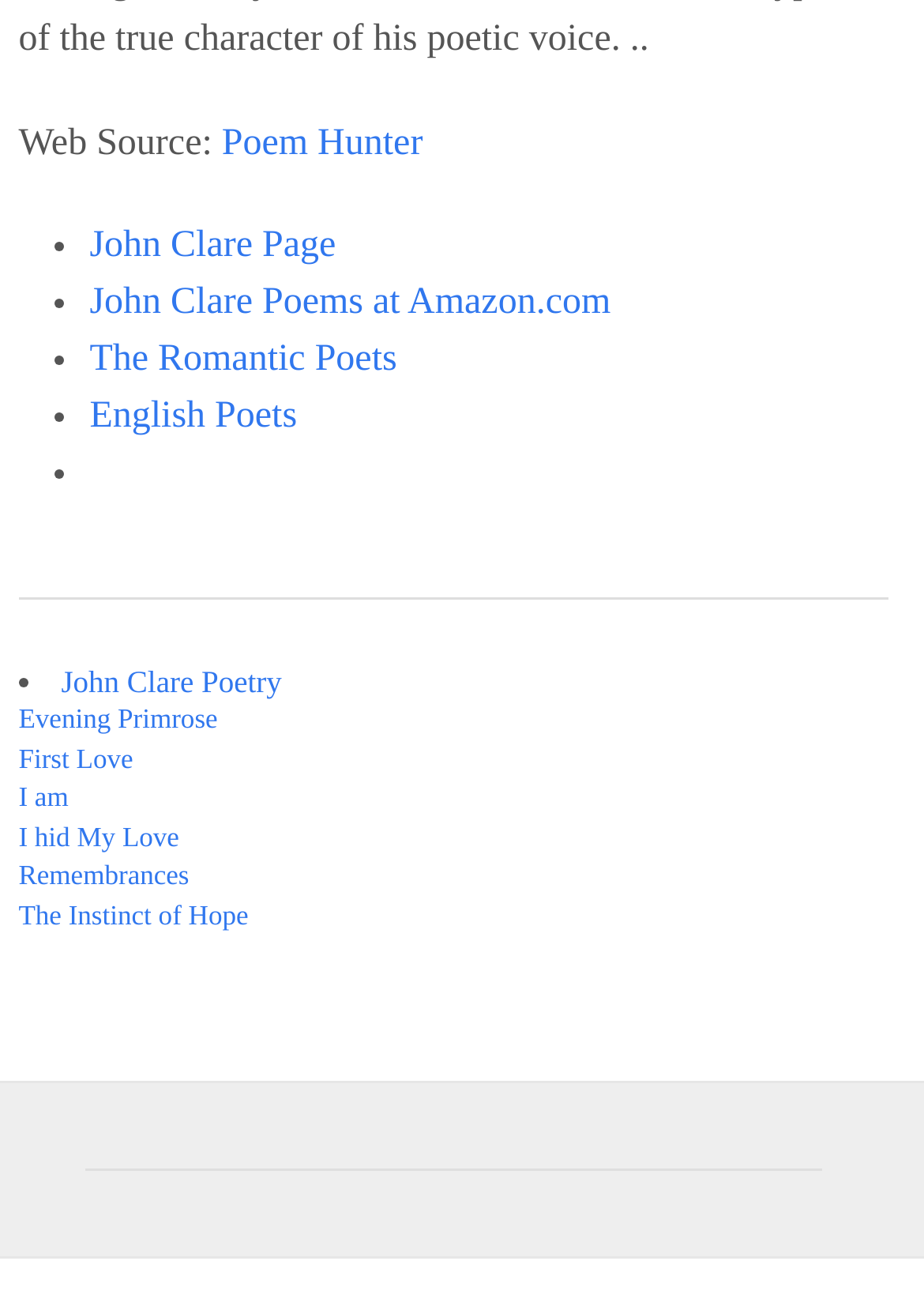What is the name of the poet?
Using the details shown in the screenshot, provide a comprehensive answer to the question.

The webpage has multiple links and references to 'John Clare', indicating that the poet being featured is John Clare.